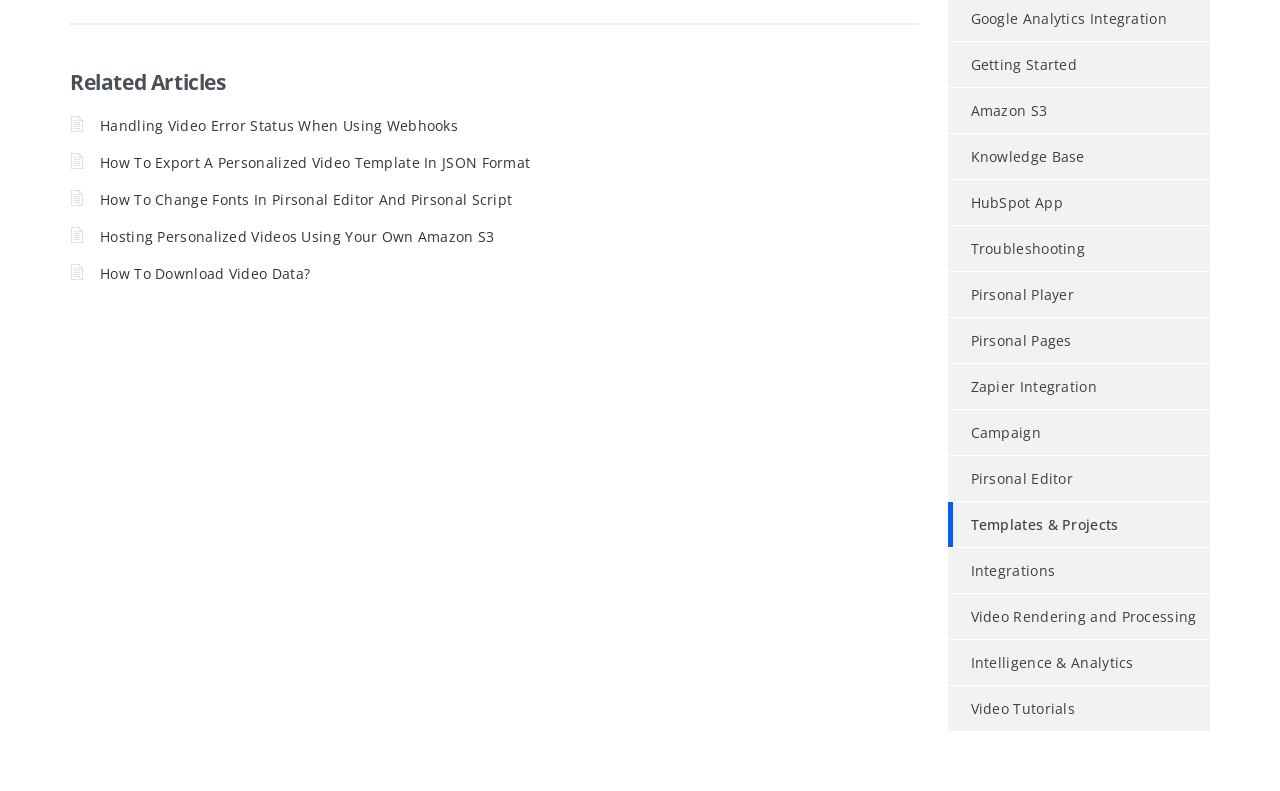Locate the bounding box coordinates of the segment that needs to be clicked to meet this instruction: "View related articles".

[0.055, 0.088, 0.717, 0.12]